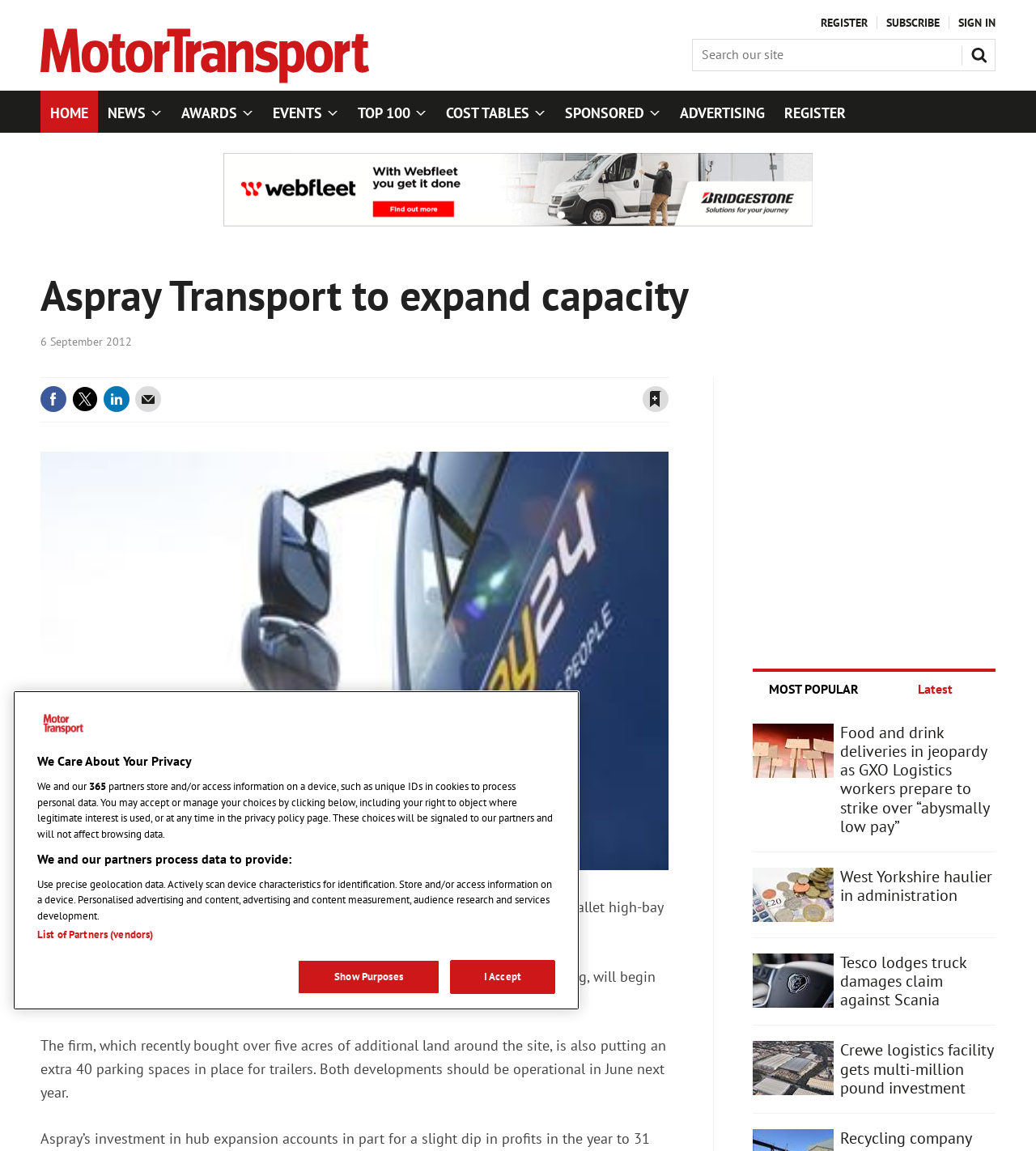Give a one-word or short phrase answer to the question: 
What is the height of the new storage facility?

17m